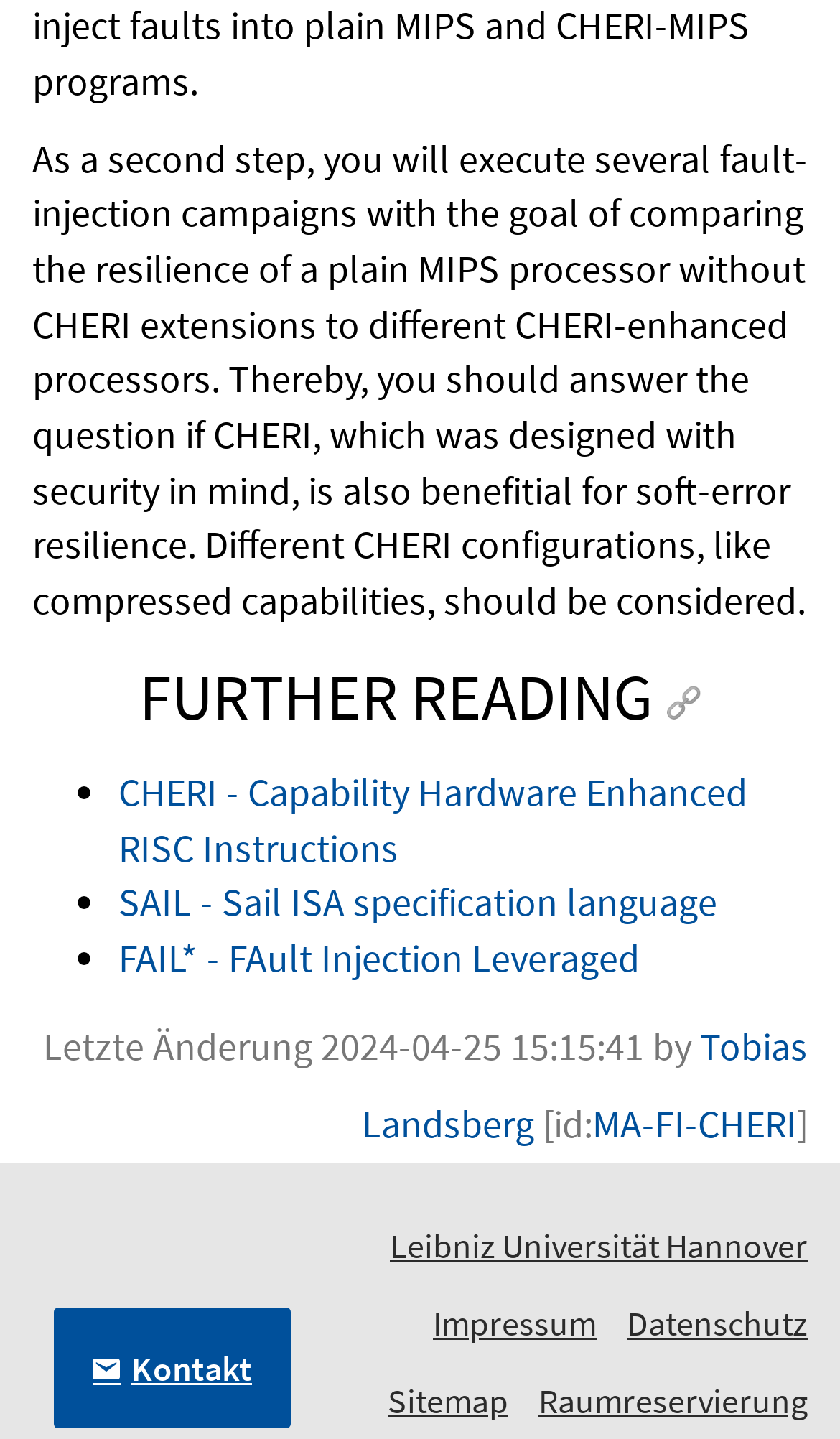Please find the bounding box coordinates of the element that you should click to achieve the following instruction: "Click on the link to CHERI - Capability Hardware Enhanced RISC Instructions". The coordinates should be presented as four float numbers between 0 and 1: [left, top, right, bottom].

[0.141, 0.533, 0.89, 0.606]